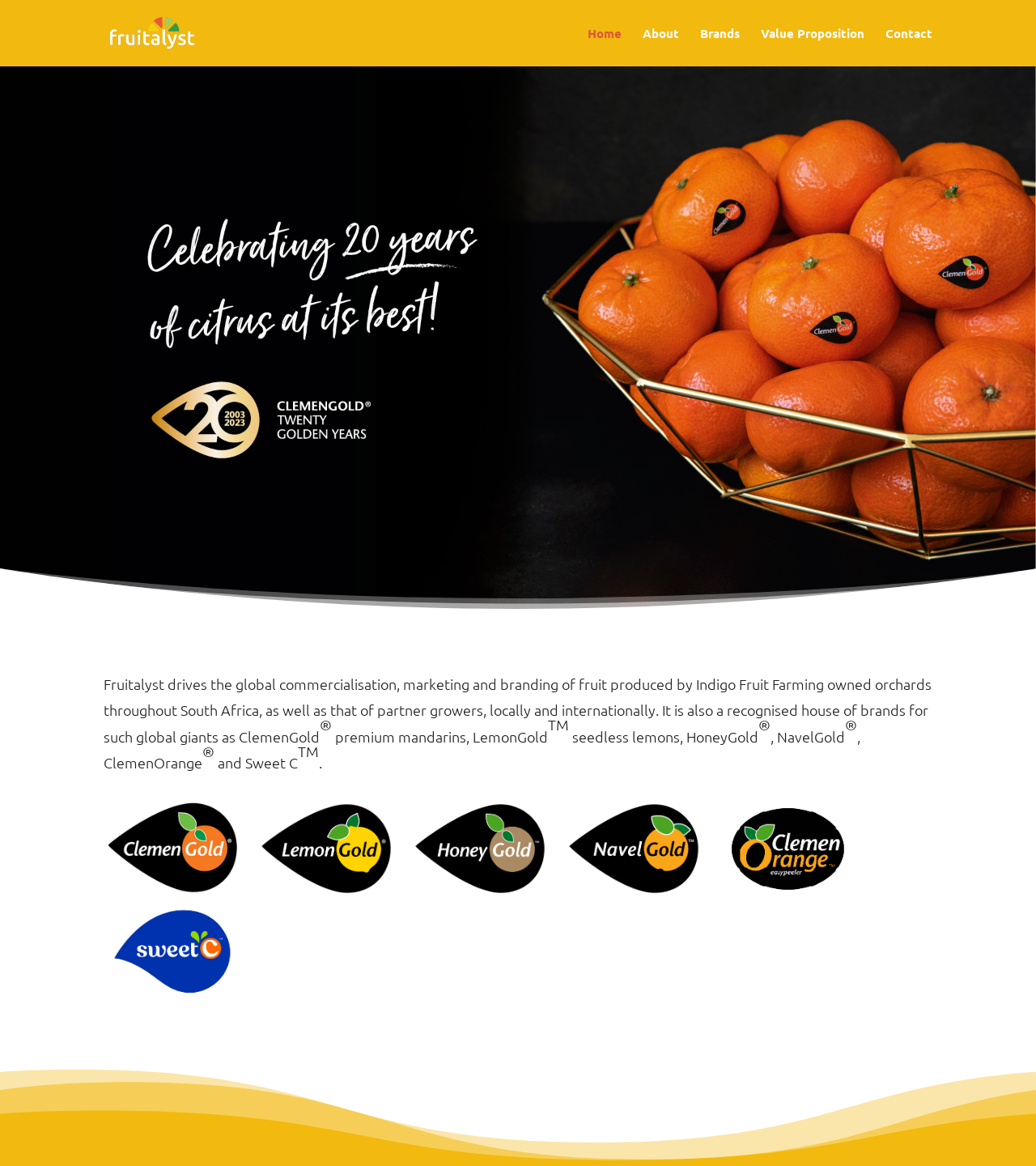How many navigation links are available on the webpage?
Using the image, respond with a single word or phrase.

5